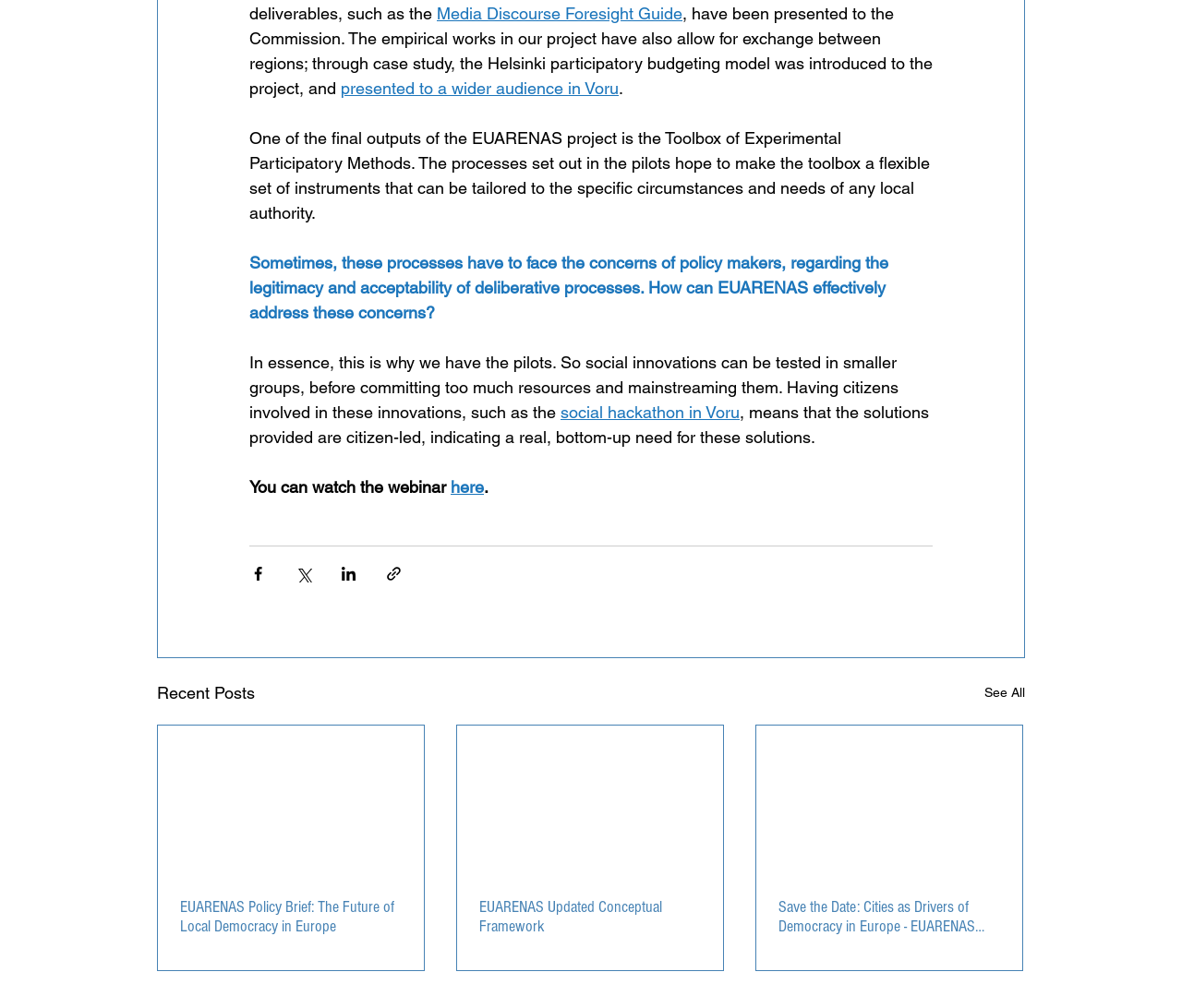Highlight the bounding box coordinates of the element that should be clicked to carry out the following instruction: "Watch the webinar". The coordinates must be given as four float numbers ranging from 0 to 1, i.e., [left, top, right, bottom].

[0.381, 0.473, 0.409, 0.493]